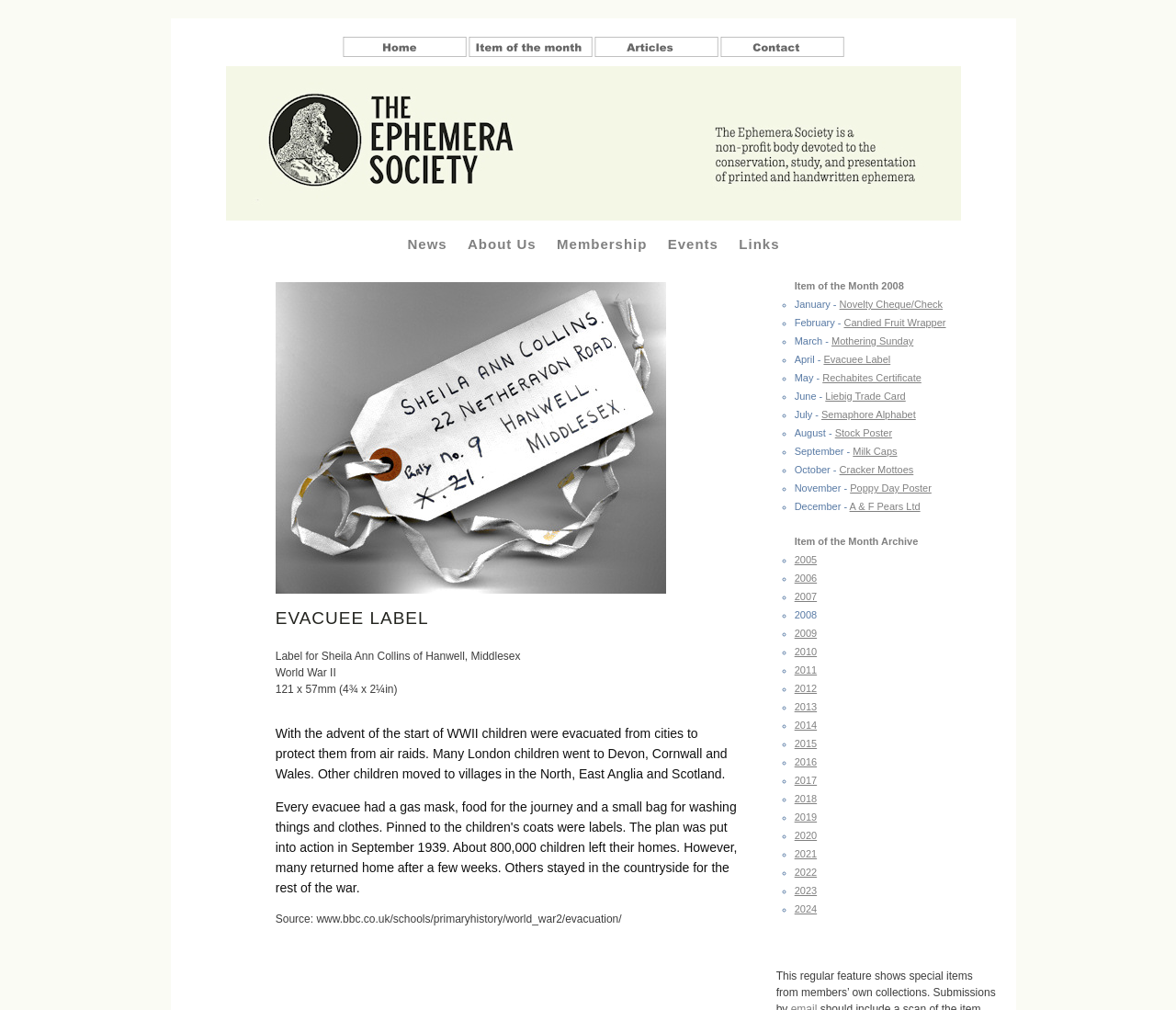Given the element description Columns past and present, predict the bounding box coordinates for the UI element in the webpage screenshot. The format should be (top-left x, top-left y, bottom-right x, bottom-right y), and the values should be between 0 and 1.

None